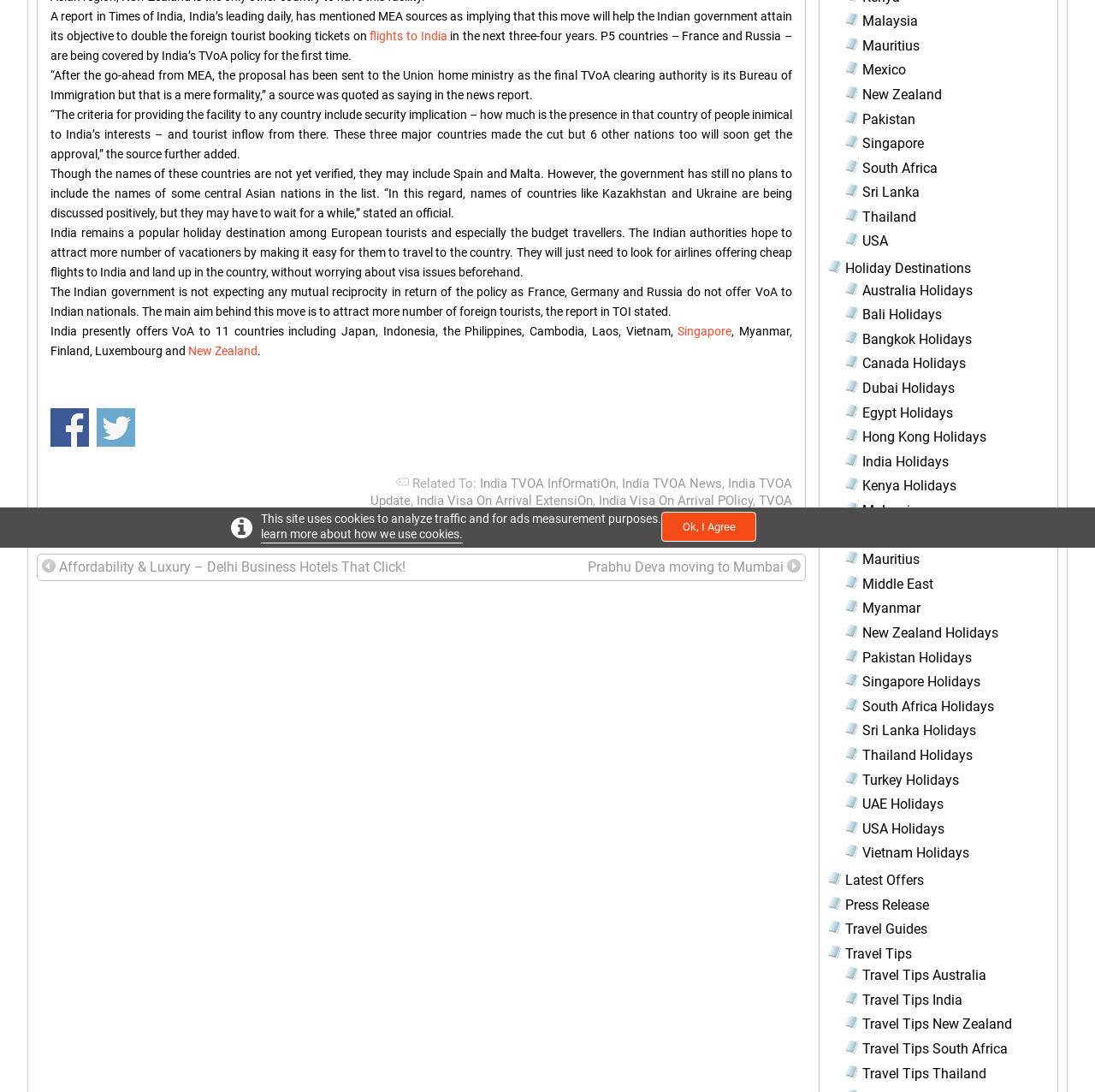From the given element description: "India Visa On Arrival ExtensiOn", find the bounding box for the UI element. Provide the coordinates as four float numbers between 0 and 1, in the order [left, top, right, bottom].

[0.38, 0.451, 0.541, 0.465]